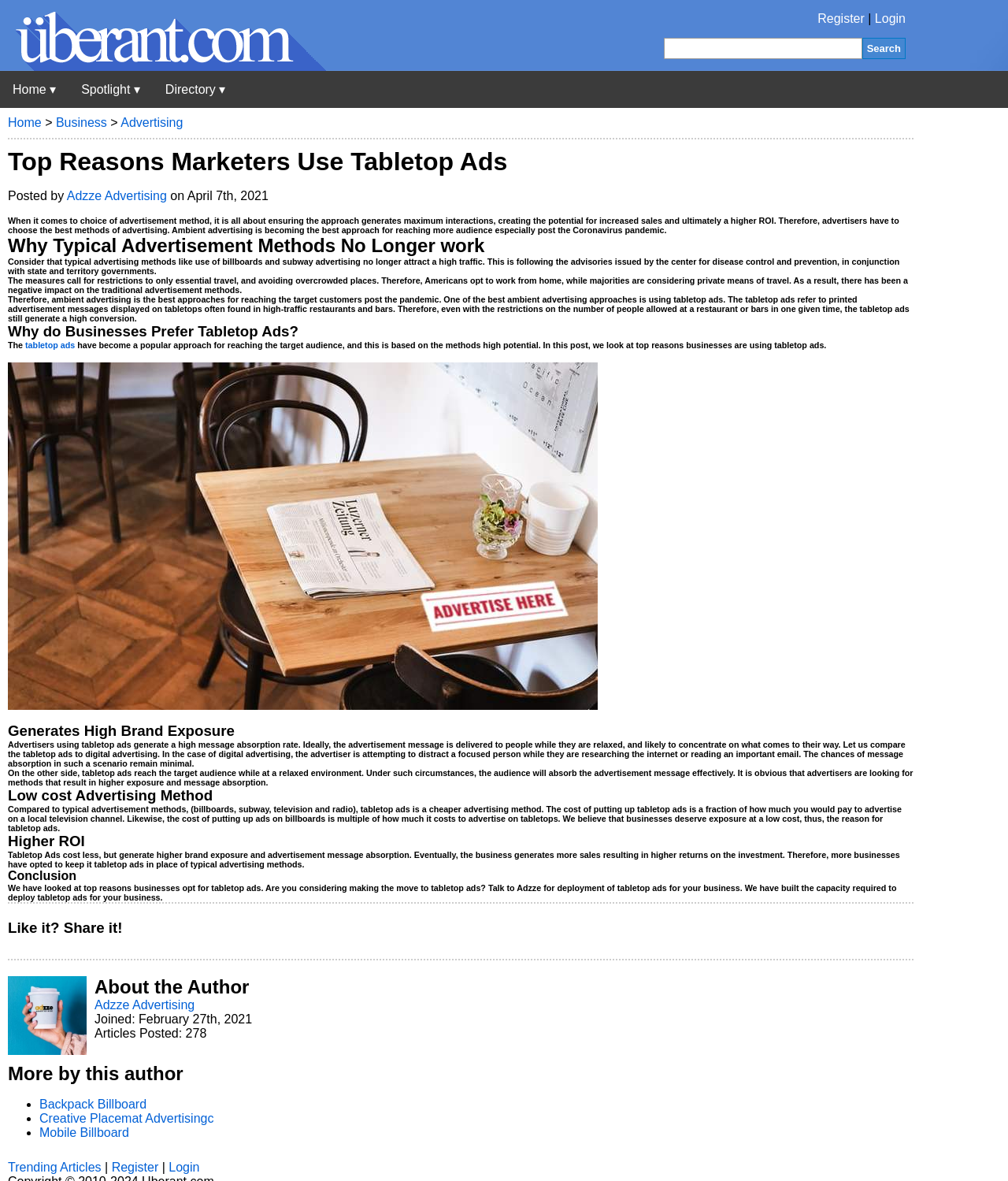Identify the webpage's primary heading and generate its text.

Top Reasons Marketers Use Tabletop Ads